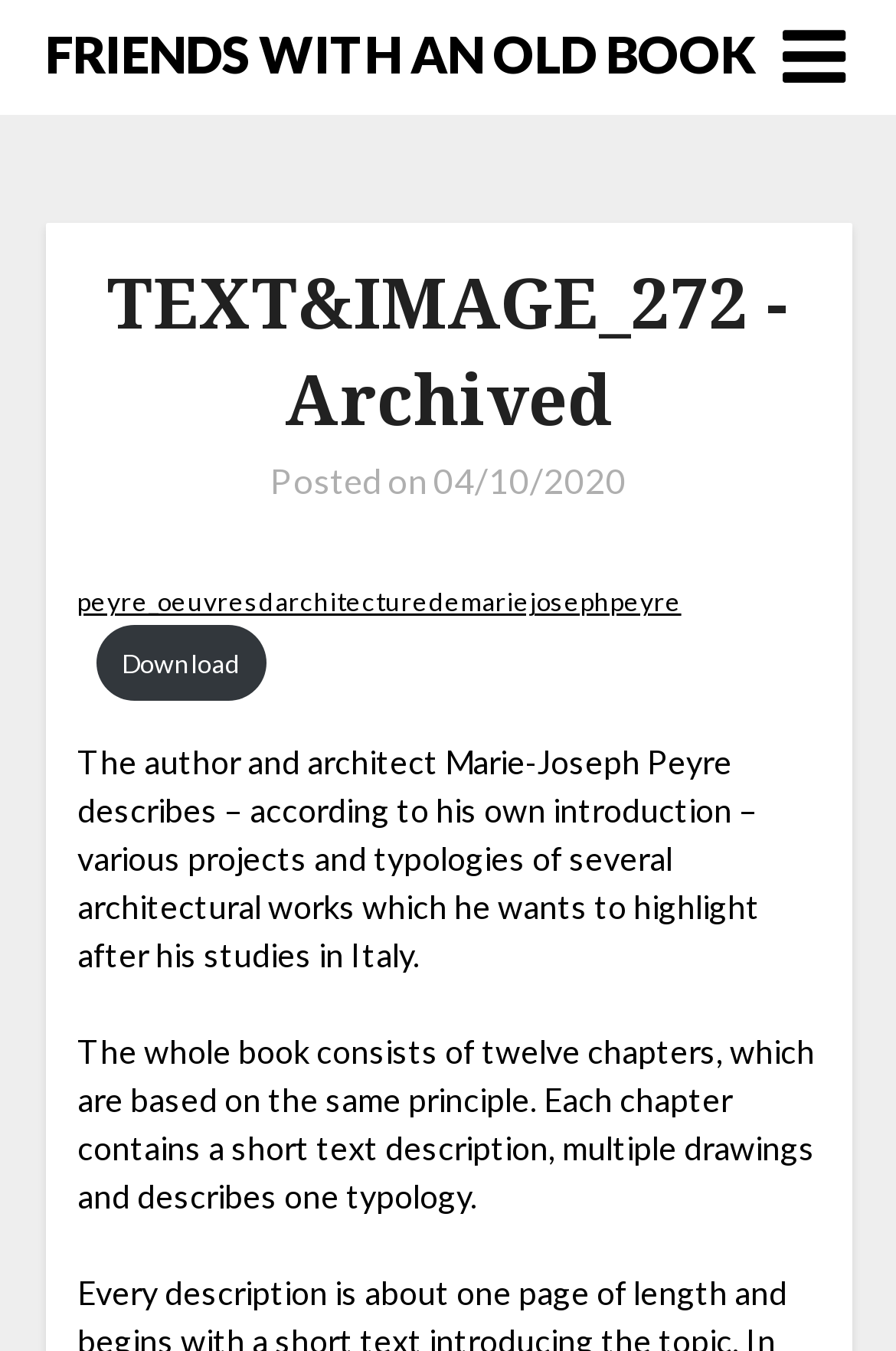Please find the bounding box for the UI component described as follows: "FRIENDS WITH AN OLD BOOK".

[0.05, 0.01, 0.842, 0.071]